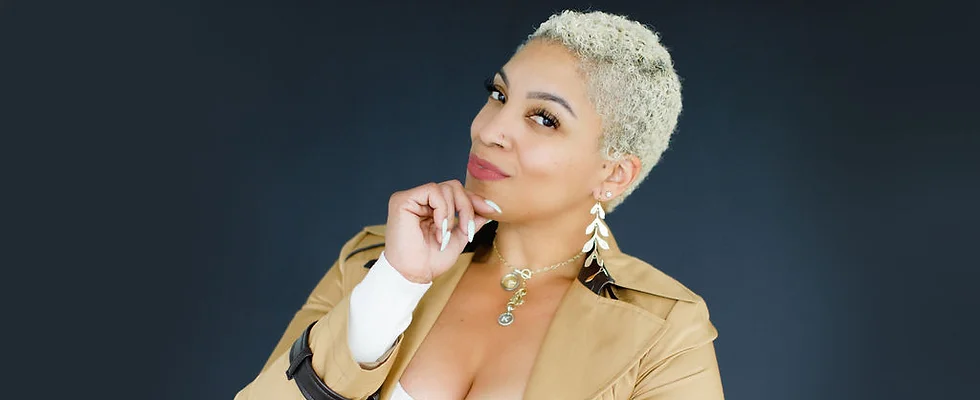From the details in the image, provide a thorough response to the question: What is the woman wearing?

According to the caption, the woman is 'dressed in a chic beige trench coat', which suggests that her outfit consists of a beige trench coat.